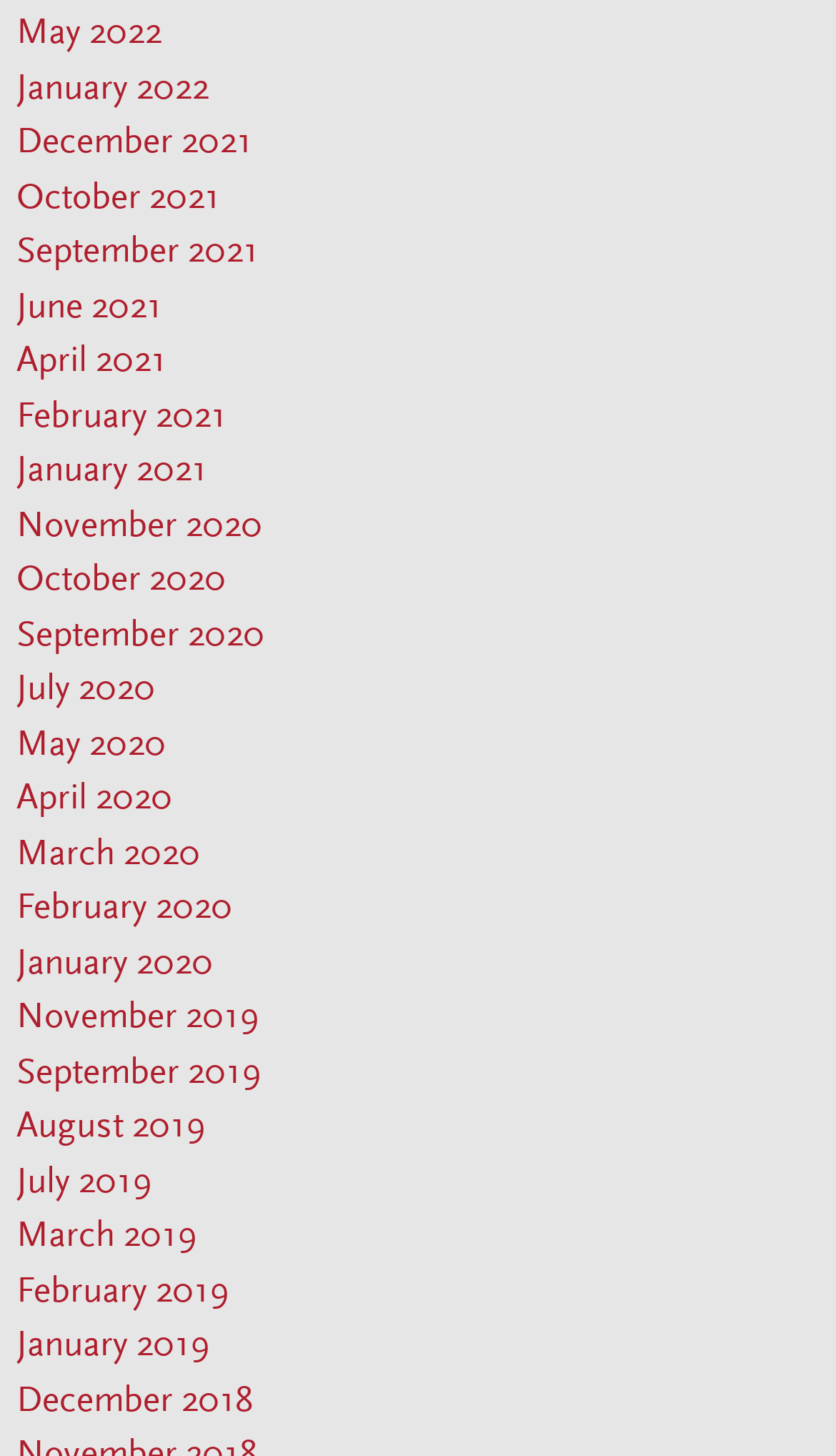Use a single word or phrase to answer the question:
How many months are available from the year 2020?

5